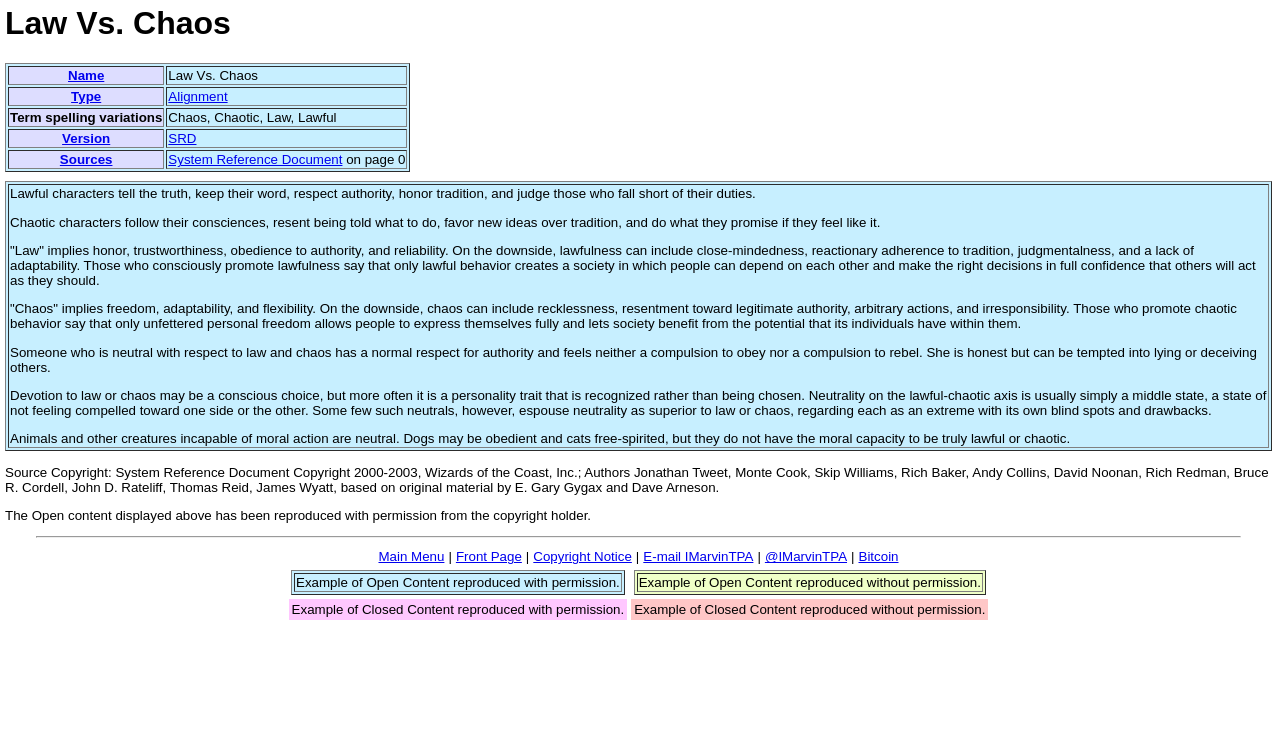Provide the bounding box for the UI element matching this description: "System Reference Document".

[0.132, 0.206, 0.268, 0.227]